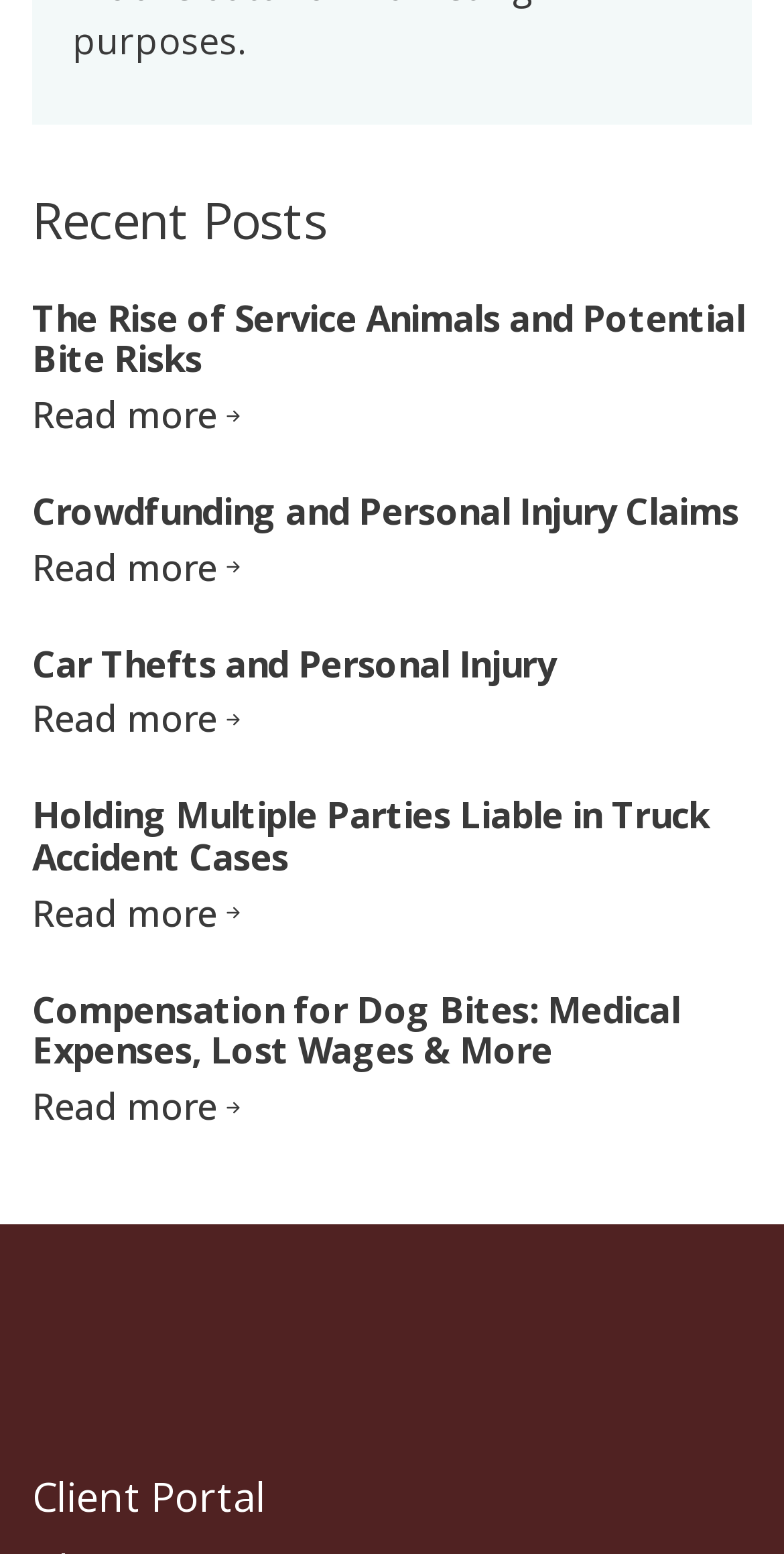Could you indicate the bounding box coordinates of the region to click in order to complete this instruction: "View 'Crowdfunding and Personal Injury Claims'".

[0.041, 0.313, 0.942, 0.344]